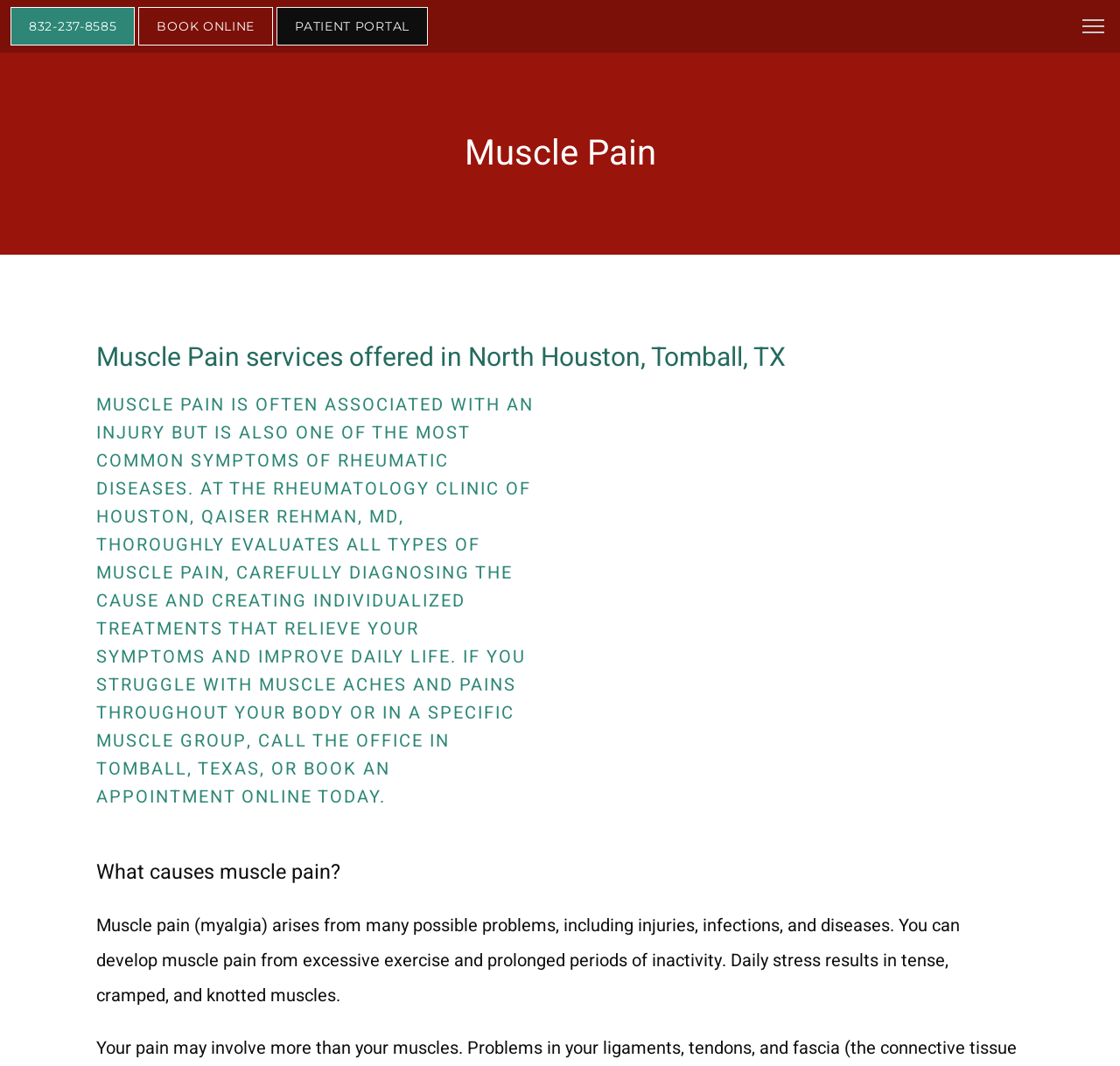What is the name of the doctor?
Provide a well-explained and detailed answer to the question.

The doctor's name is mentioned in the article section of the webpage, which is Qaiser Rehman, MD. He is the doctor who evaluates and treats muscle pain at the Rheumatology Clinic of Houston.